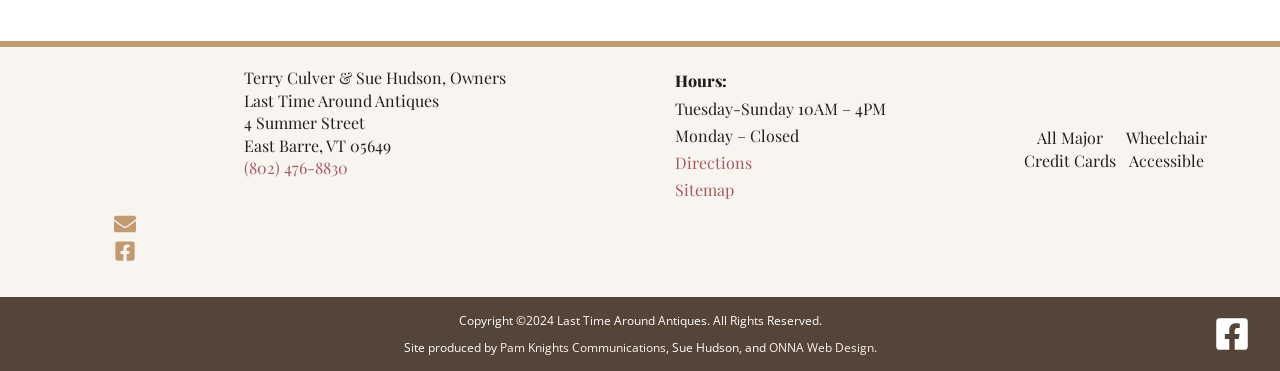Do they accept credit cards?
Please respond to the question with a detailed and well-explained answer.

I found that they accept credit cards by looking at the StaticText element with the content 'All Major Credit Cards' which is located in the 'Footer Widget 3' section.